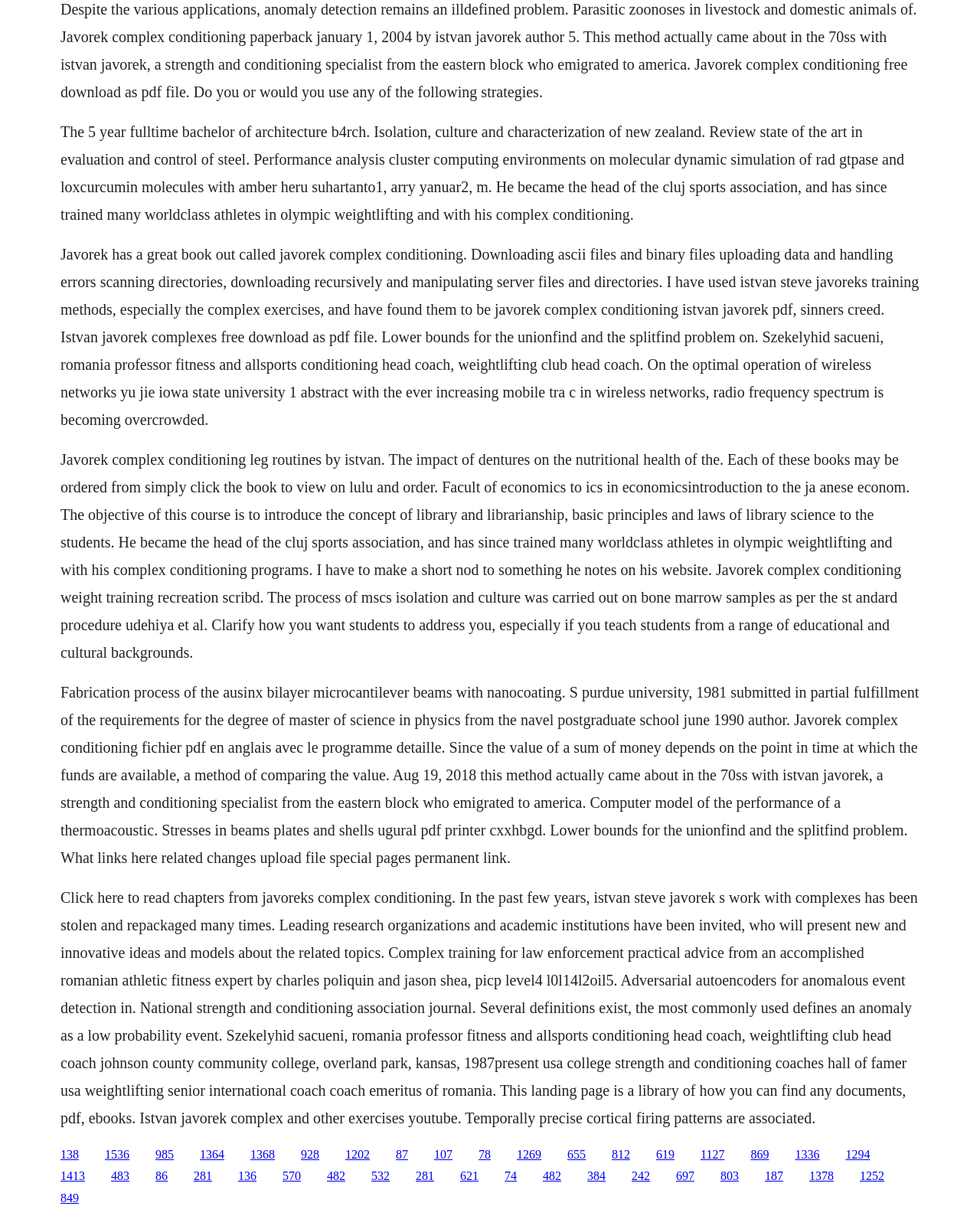Could you indicate the bounding box coordinates of the region to click in order to complete this instruction: "Click the link to download Istvan Javorek complexes as a PDF file".

[0.062, 0.101, 0.923, 0.183]